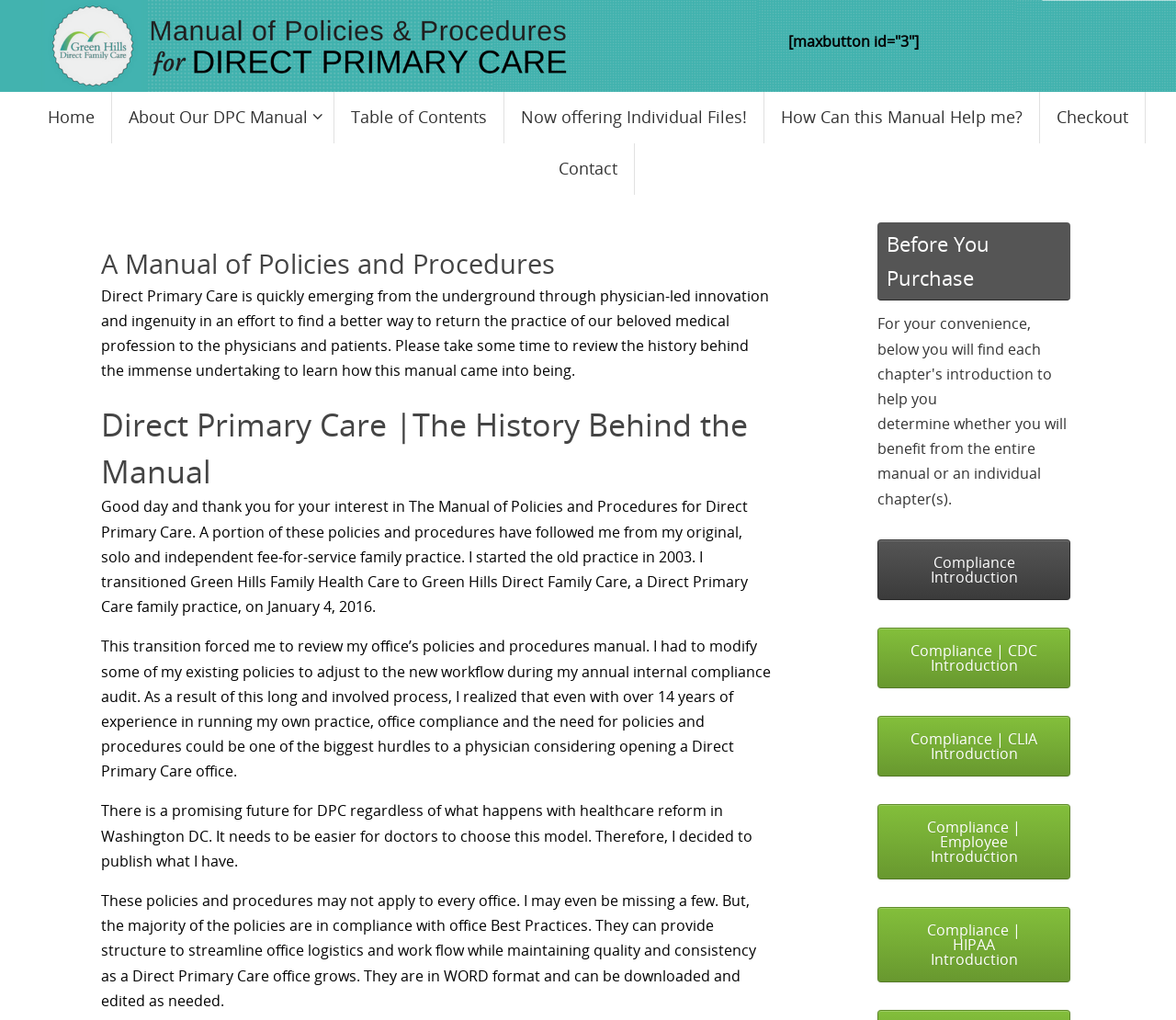Create an elaborate caption for the webpage.

The webpage is titled "A Letter from the Author – Green Hills Direct" and features a prominent image of "Green Hills Direct" at the top, spanning the entire width of the page. Below the image, there is a horizontal navigation menu with links to "Home", "About Our DPC Manual", "Table of Contents", "Now offering Individual Files!", "How Can this Manual Help me?", and "Checkout" on the left side, and "Contact" on the right side.

The main content of the page is divided into sections, with headings and paragraphs of text. The first section has a heading "A Manual of Policies and Procedures" and a paragraph of text that introduces the concept of Direct Primary Care and the purpose of the manual. The second section has a heading "Direct Primary Care |The History Behind the Manual" and a paragraph of text that provides a personal account of the author's experience in transitioning to a Direct Primary Care practice.

The following sections continue with the author's letter, discussing the challenges of office compliance and the need for policies and procedures, and the decision to publish the manual to make it easier for doctors to choose the Direct Primary Care model. The text is divided into paragraphs, with some sections having multiple paragraphs.

On the right side of the page, there is a section with a heading "Before You Purchase" and several links to compliance-related topics, including "Compliance Introduction", "Compliance | CDC Introduction", "Compliance | CLIA Introduction", "Compliance | Employee Introduction", and "Compliance | HIPAA Introduction".